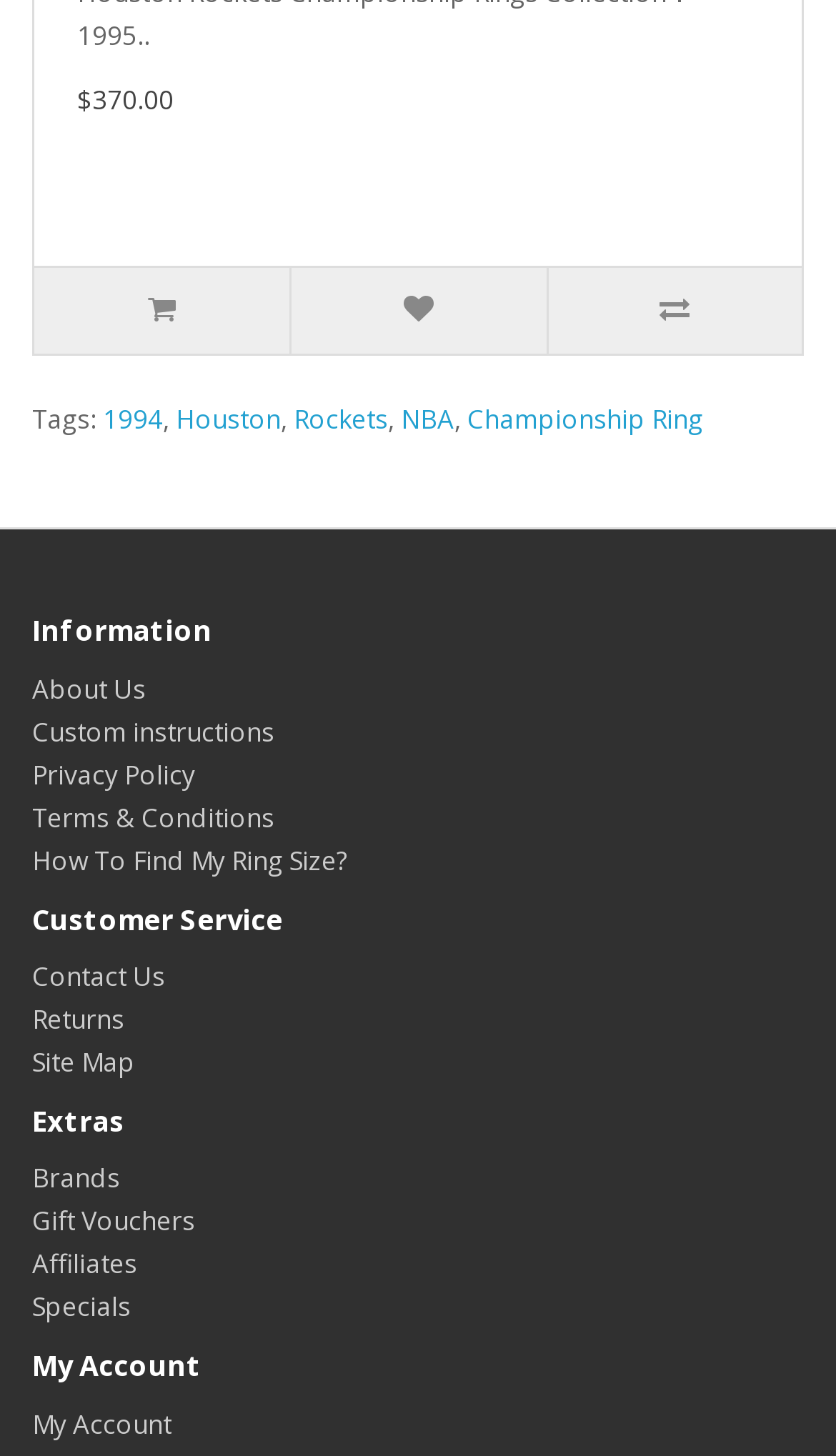Locate the coordinates of the bounding box for the clickable region that fulfills this instruction: "View product information".

[0.038, 0.423, 0.962, 0.444]